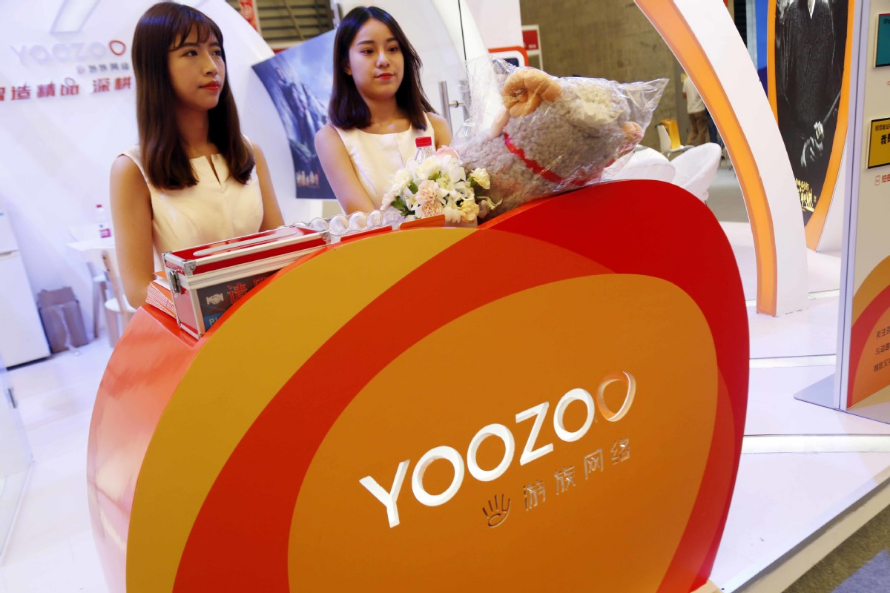Provide a comprehensive description of the image.

The image showcases two young women at a promotional booth, adorned in stylish attire, representing the brand "YOOZOO." The booth, prominently featuring the distinctive logo of YOOZOO, combines vibrant colors with a modern design, which underscores the company's focus on innovation in the online gaming industry. The women are positioned behind a well-organized display, surrounded by promotional materials and decorative elements, including a bouquet of flowers and a plush toy, suggesting an inviting atmosphere aimed at engaging potential customers. The backdrop hints at a bustling event, characteristic of gaming expos or industry showcases, where companies like YOOZOO seek to establish their presence in the global market amidst increasing competition.